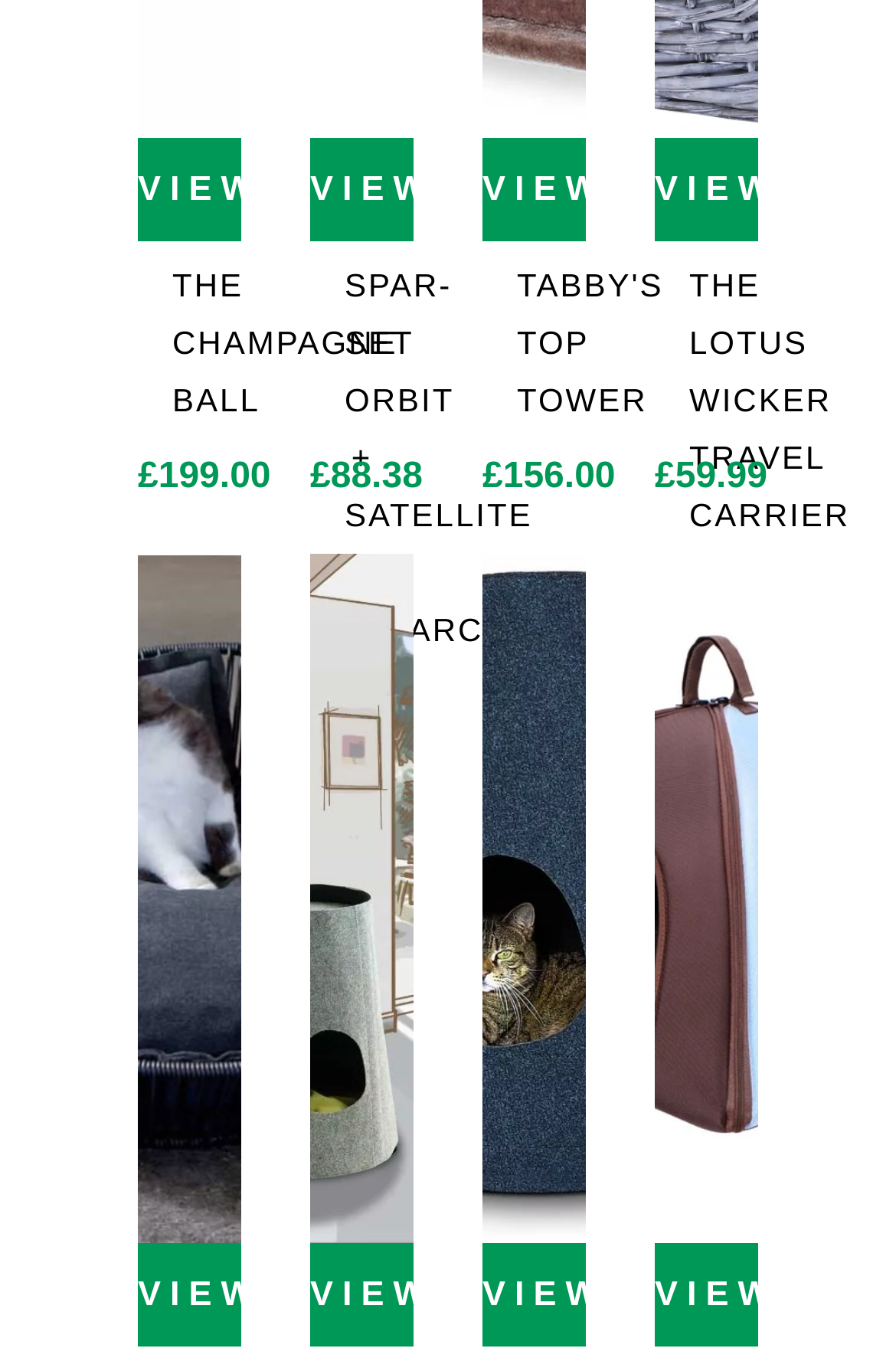How many products are displayed on this page?
Examine the screenshot and reply with a single word or phrase.

4